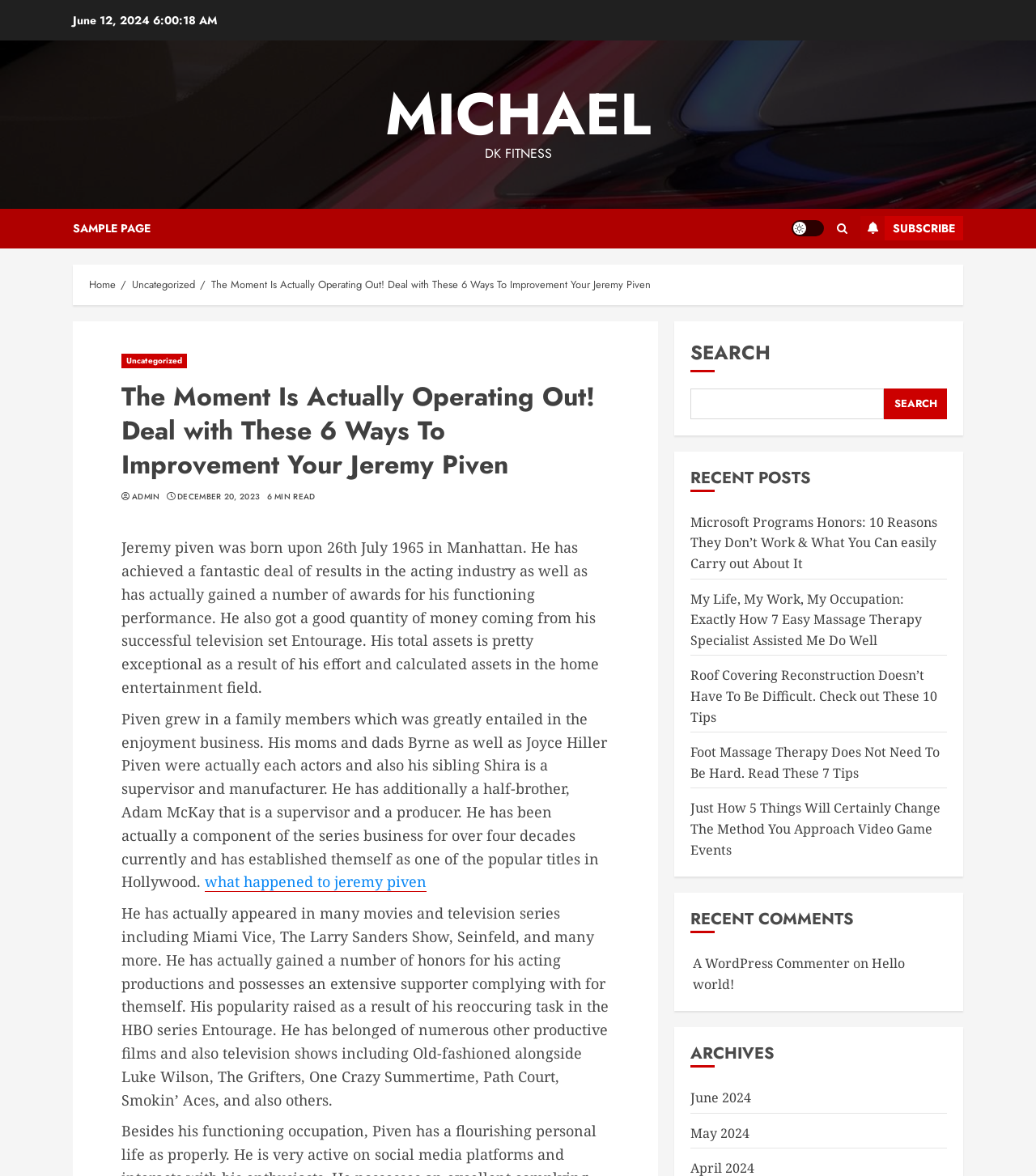Determine the bounding box coordinates for the region that must be clicked to execute the following instruction: "Subscribe to the newsletter".

[0.83, 0.184, 0.93, 0.204]